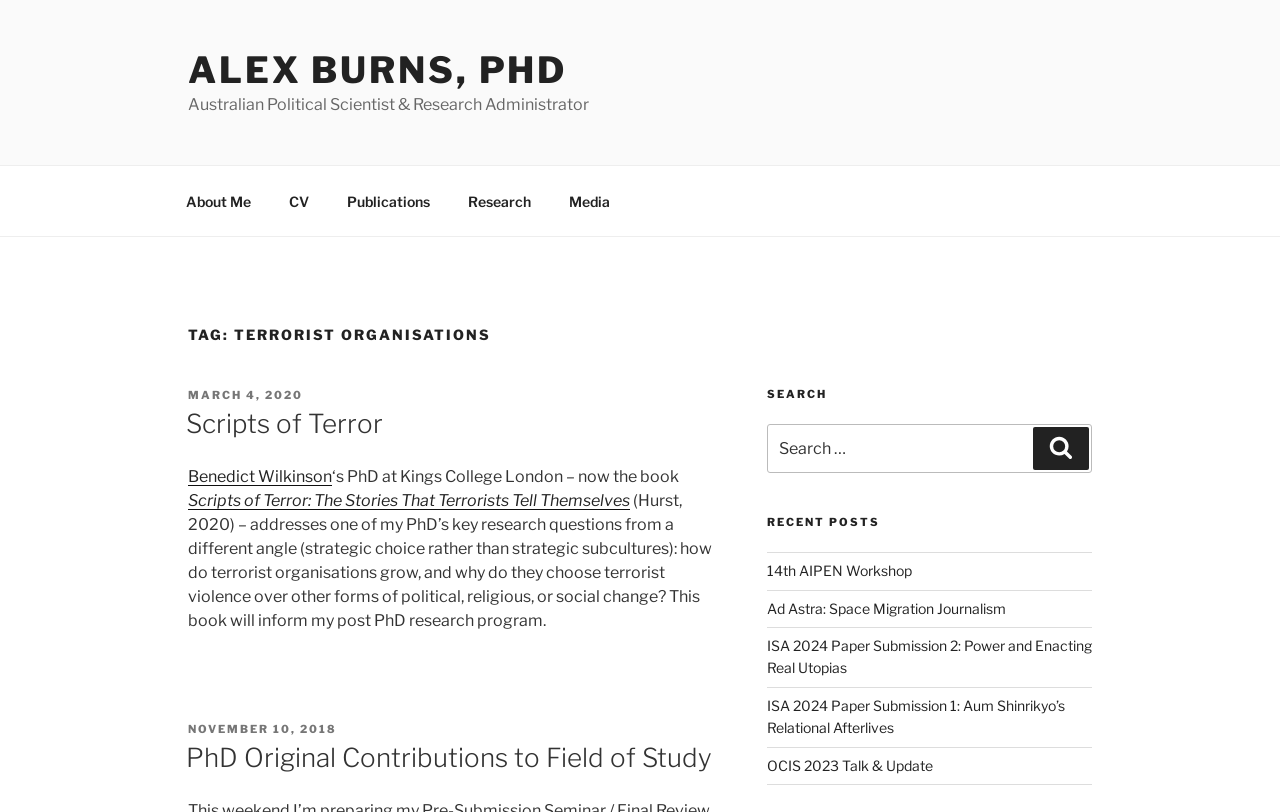Using the element description provided, determine the bounding box coordinates in the format (top-left x, top-left y, bottom-right x, bottom-right y). Ensure that all values are floating point numbers between 0 and 1. Element description: Publications

[0.257, 0.217, 0.349, 0.278]